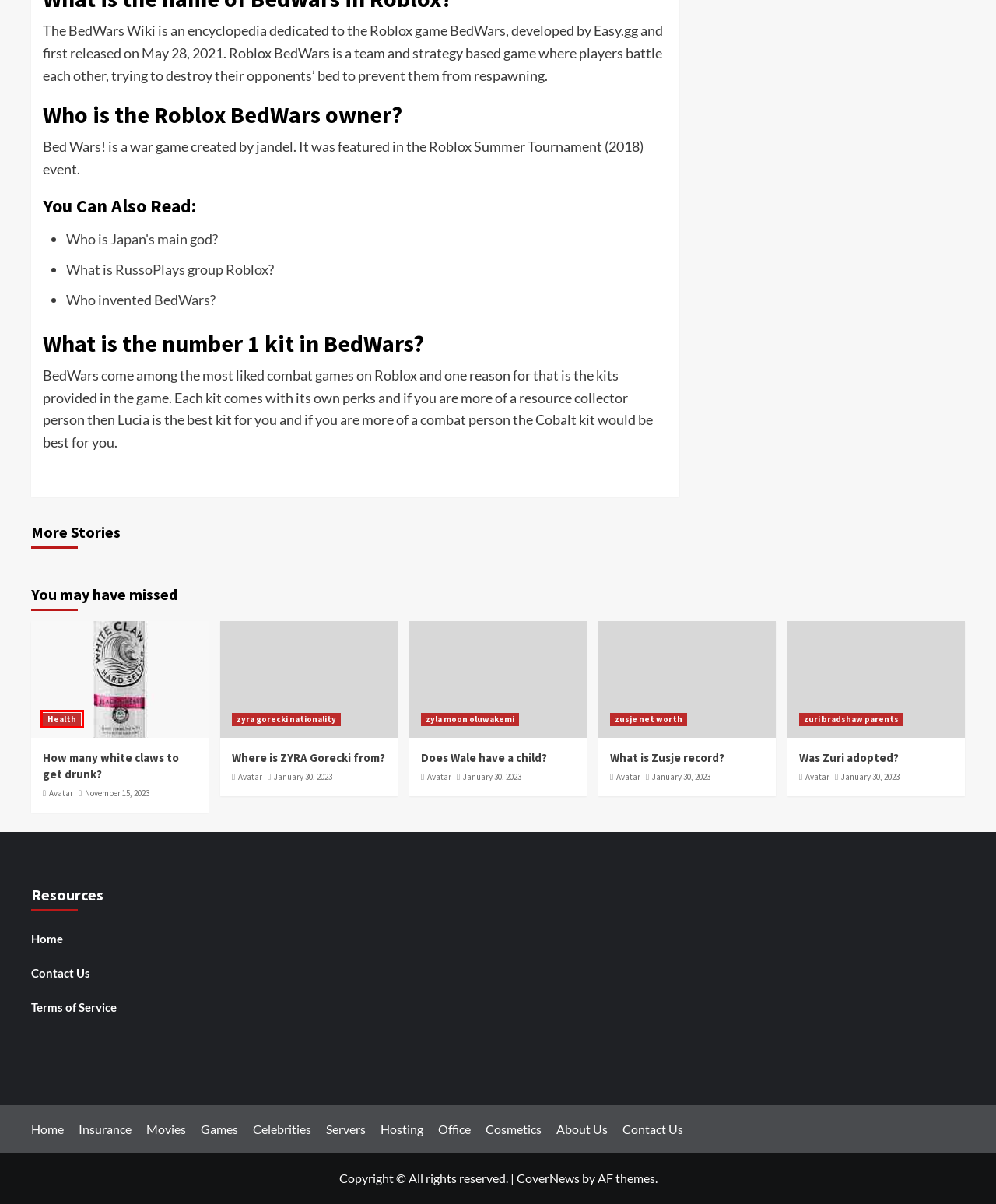Assess the screenshot of a webpage with a red bounding box and determine which webpage description most accurately matches the new page after clicking the element within the red box. Here are the options:
A. Does Wale have a child? - News News News!
B. Health Archives - News News News!
C. How many white claws to get drunk? - News News News!
D. What is RussoPlays group Roblox? - News News News!
E. ﻿zusje net worth Archives - News News News!
F. November 2023 - News News News!
G. ﻿zuri bradshaw parents Archives - News News News!
H. Where is ZYRA Gorecki from? - News News News!

B